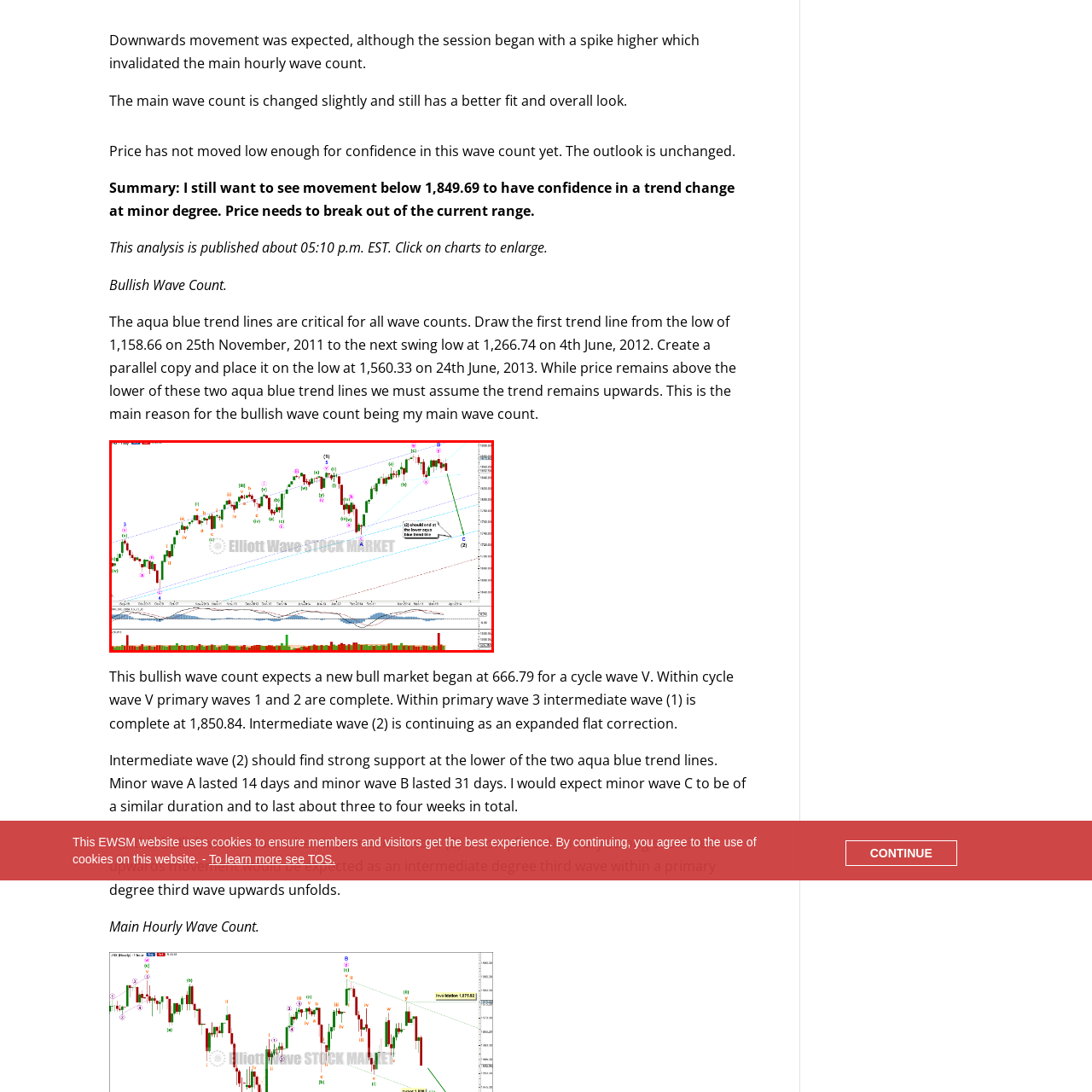Look at the image inside the red box and answer the question with a single word or phrase:
What is the purpose of the trend lines?

Supports and resistances